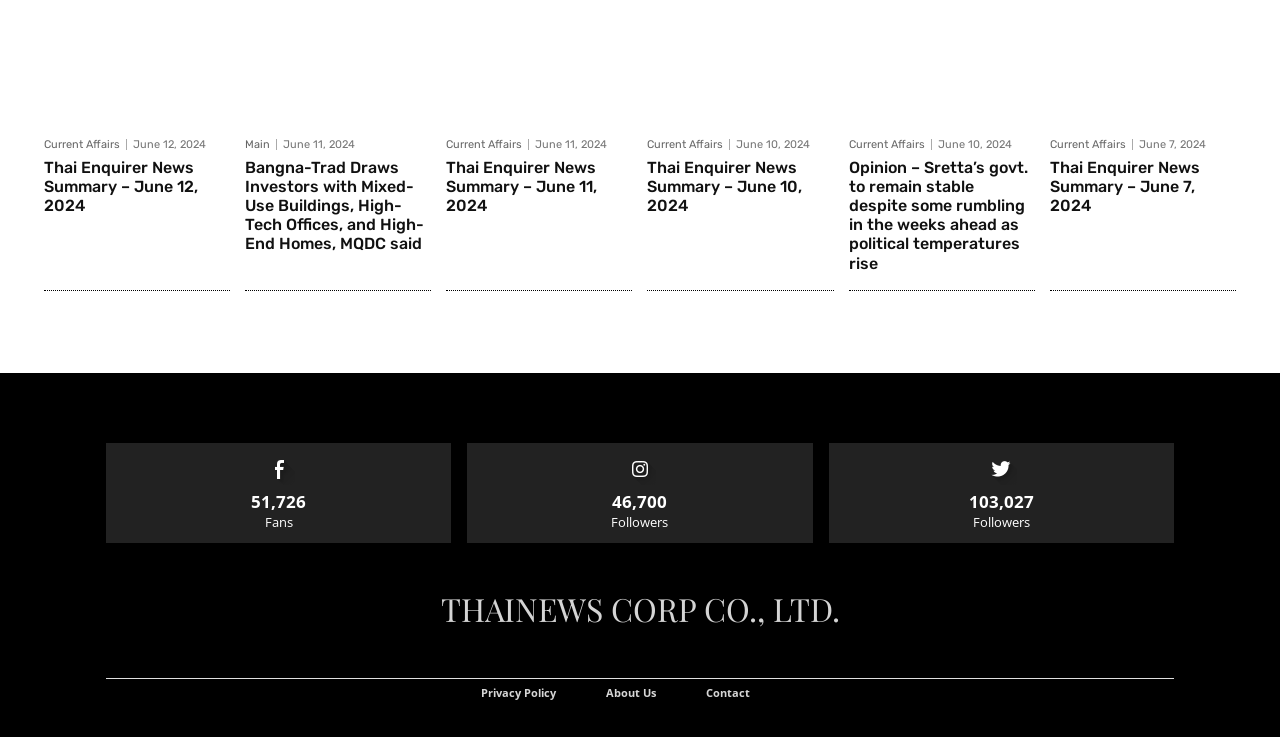Using the information from the screenshot, answer the following question thoroughly:
What is the date of the first news summary?

The first news summary is 'Thai Enquirer News Summary – June 12, 2024 (opens in a new tab)' which is located at the top of the webpage, and its corresponding date is June 12, 2024.